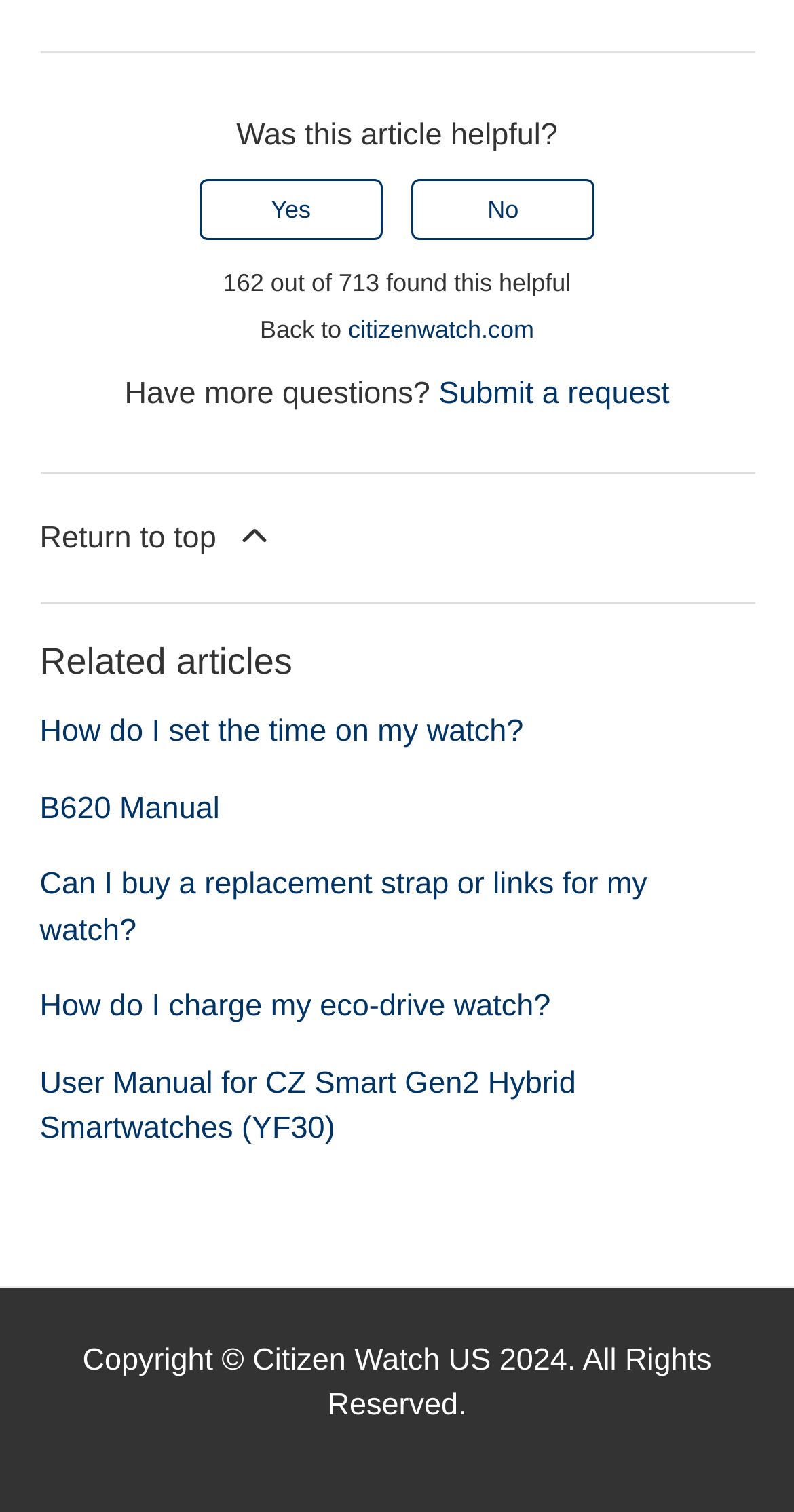Provide the bounding box coordinates for the area that should be clicked to complete the instruction: "go to shopping cart".

None